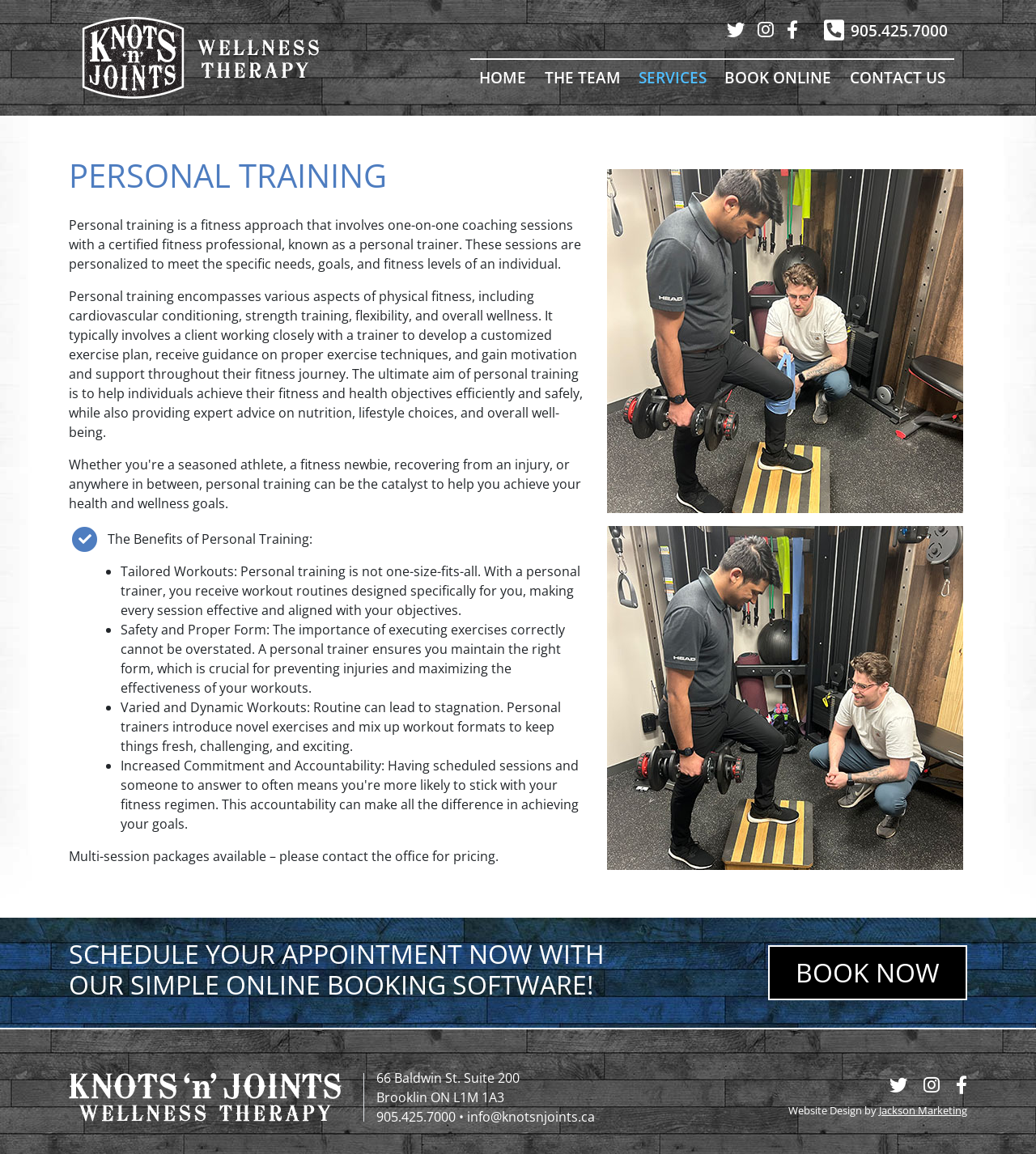What is the purpose of personal training?
Please provide a single word or phrase answer based on the image.

To help individuals achieve their fitness and health objectives